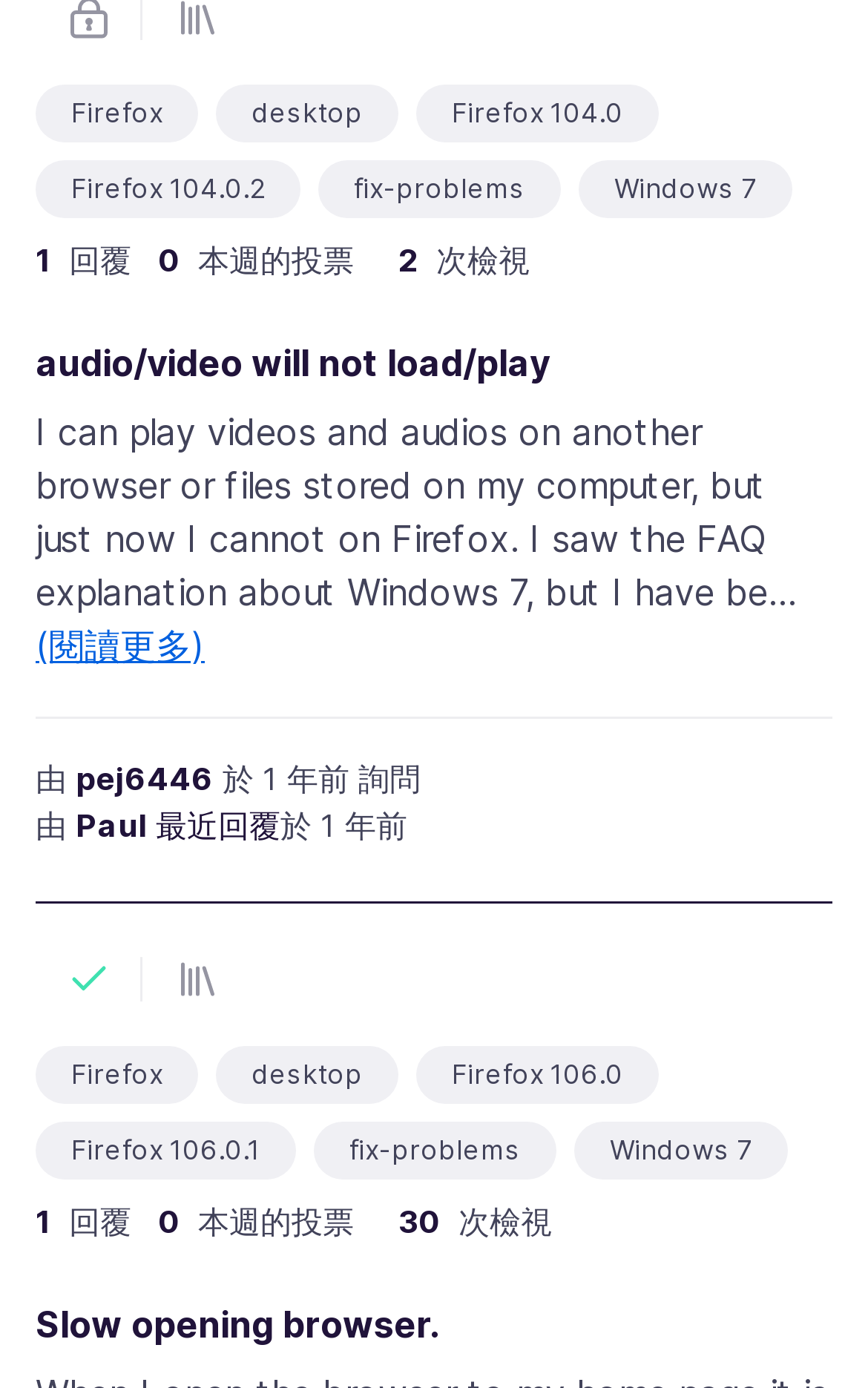Locate the coordinates of the bounding box for the clickable region that fulfills this instruction: "Click on the Firefox link".

[0.082, 0.067, 0.187, 0.095]